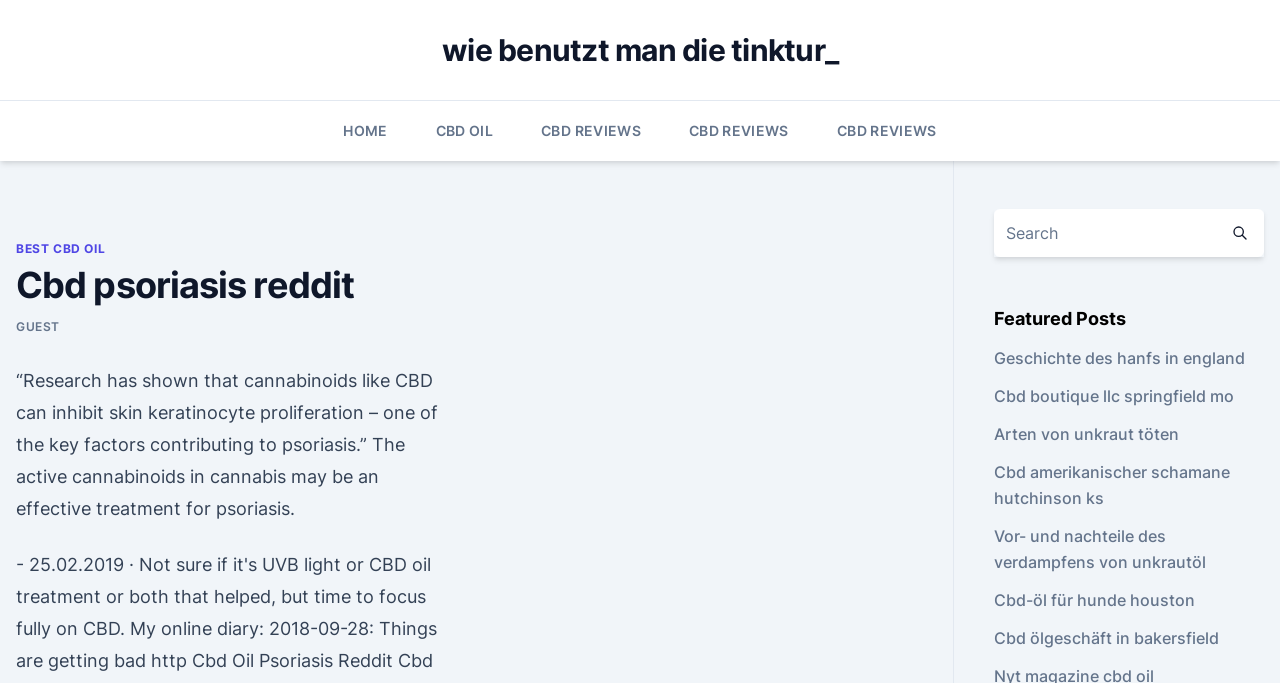Using the format (top-left x, top-left y, bottom-right x, bottom-right y), and given the element description, identify the bounding box coordinates within the screenshot: Cbd-öl für hunde houston

[0.776, 0.864, 0.933, 0.893]